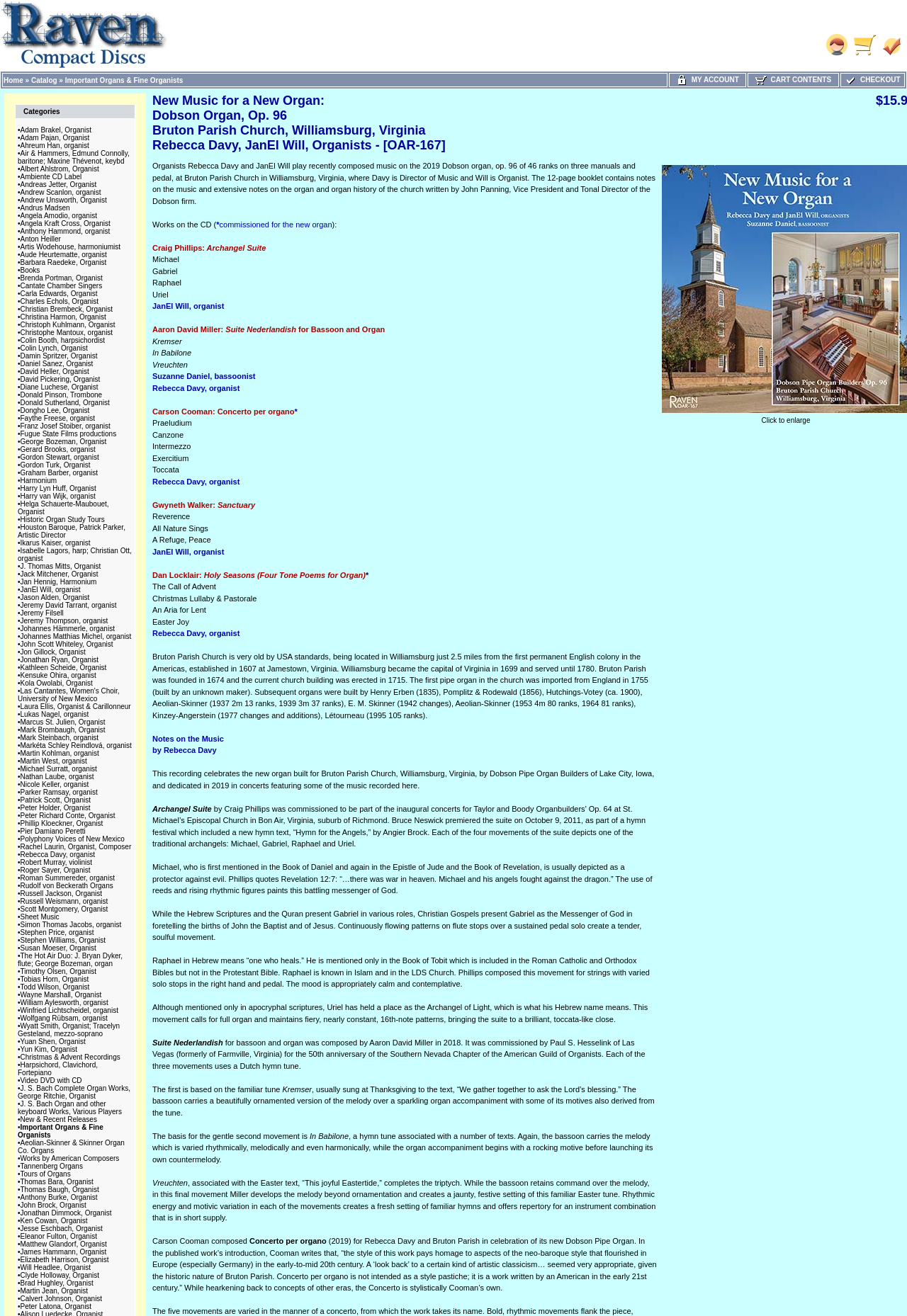How many links are there in the top navigation bar?
Based on the visual, give a brief answer using one word or a short phrase.

4